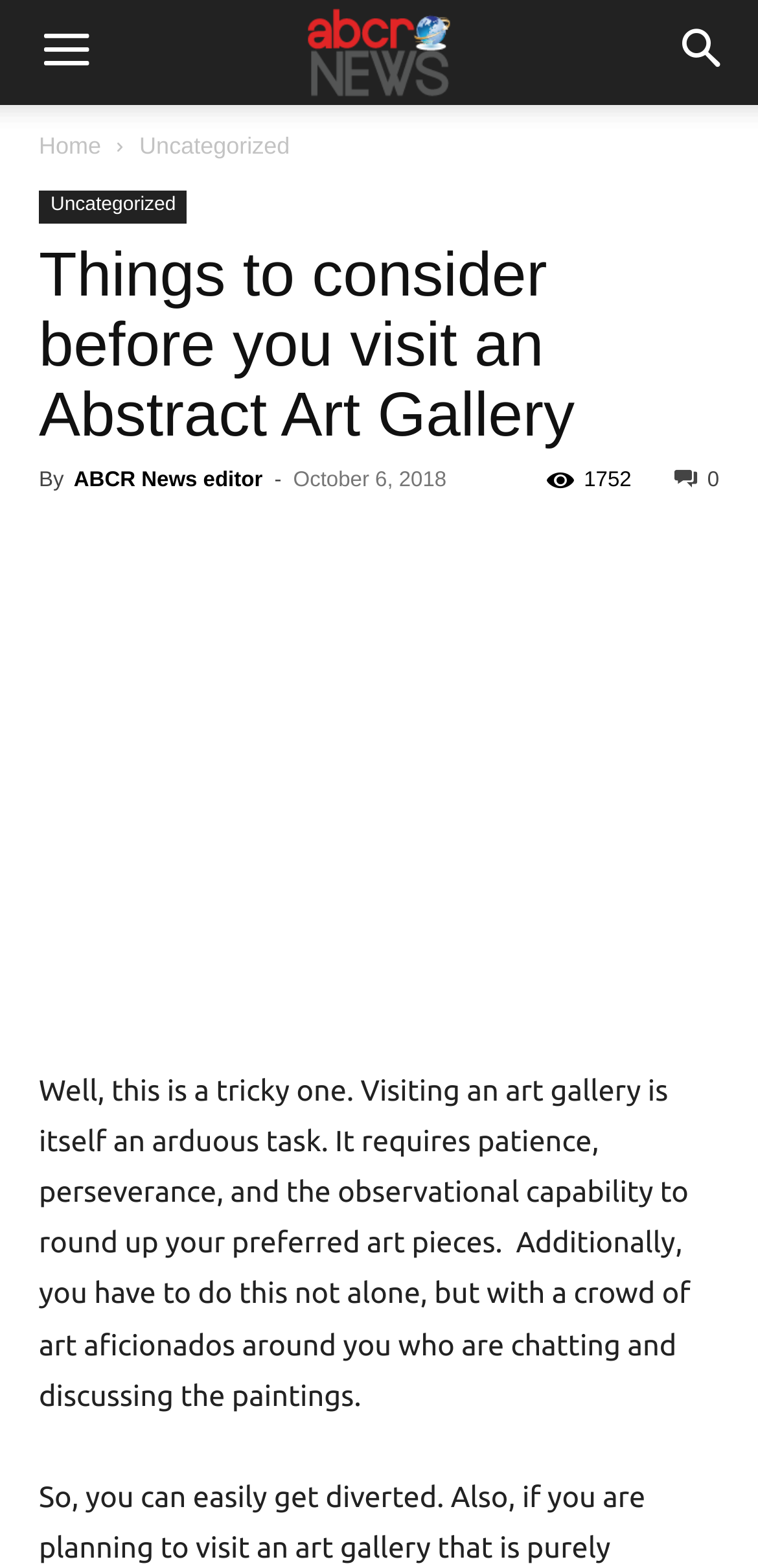What is the estimated number of views on the article?
Please utilize the information in the image to give a detailed response to the question.

The estimated number of views on the article is 1752, which is indicated by the text '1752' next to the eye icon.